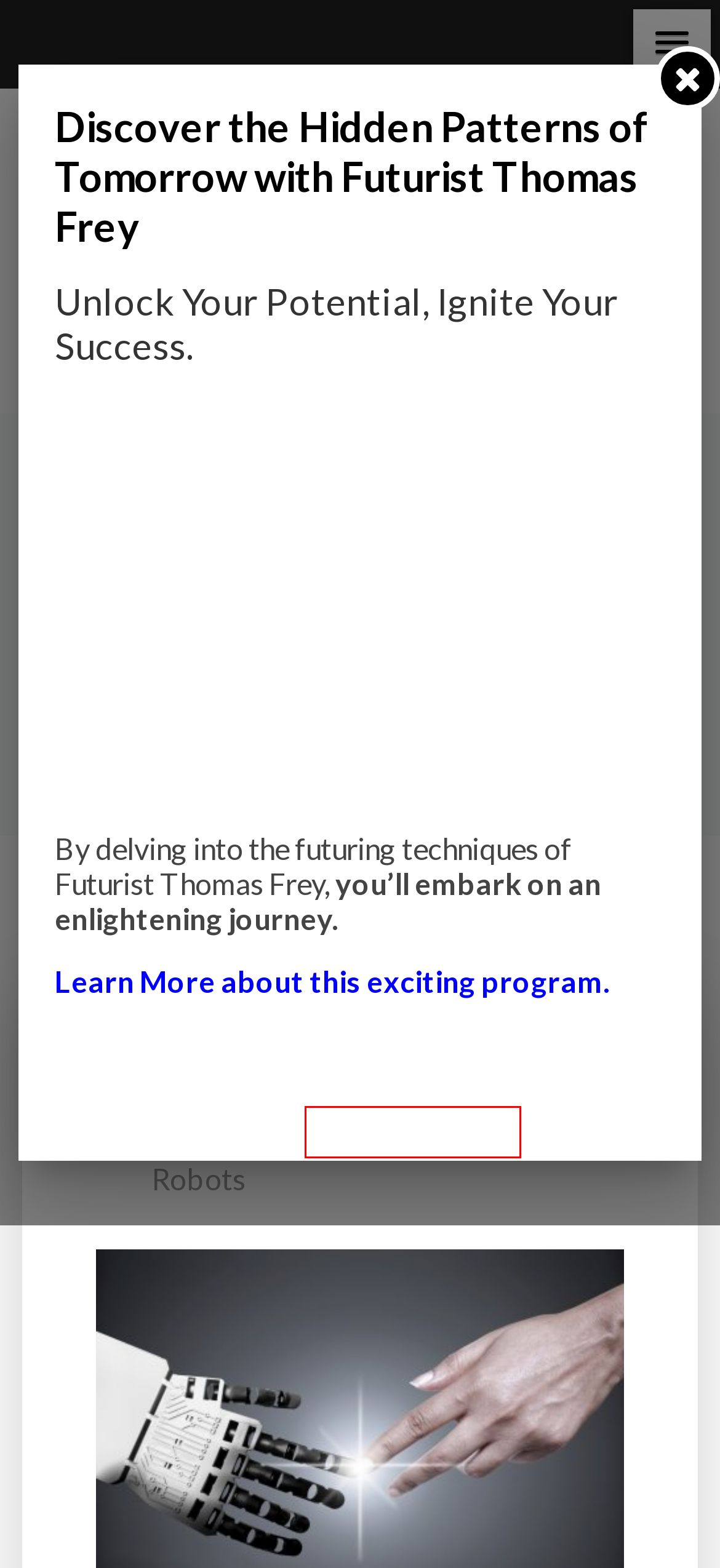Analyze the screenshot of a webpage with a red bounding box and select the webpage description that most accurately describes the new page resulting from clicking the element inside the red box. Here are the candidates:
A. Crazy Stuff – Impact Lab
B. Human Behavior – Impact Lab
C. Robots – Impact Lab
D. Delta Unveils Economy Wheelchair-Accessible Seats and Lavatories – Impact Lab
E. Impact Lab – A Laboratory of the Future Human Experience
F. Futurist Speaker
G. UK’s First Intercity Battery Train Trial Paves the Way for Sustainable Rail Travel – Impact Lab
H. Revolutionary ASTRA Bridge: Swiss Solution to Seamless Road Repairs – Impact Lab

B